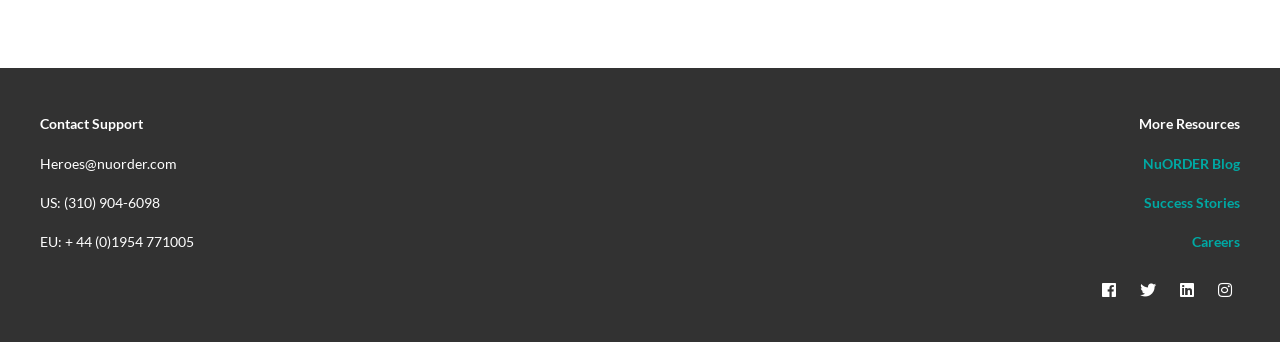What is the contact email for support?
Look at the image and construct a detailed response to the question.

The contact email for support can be found in the layout table, which is a child element of the root element. The email address is 'Heroes@nuorder.com', as indicated by the static text element with bounding box coordinates [0.031, 0.452, 0.138, 0.502].